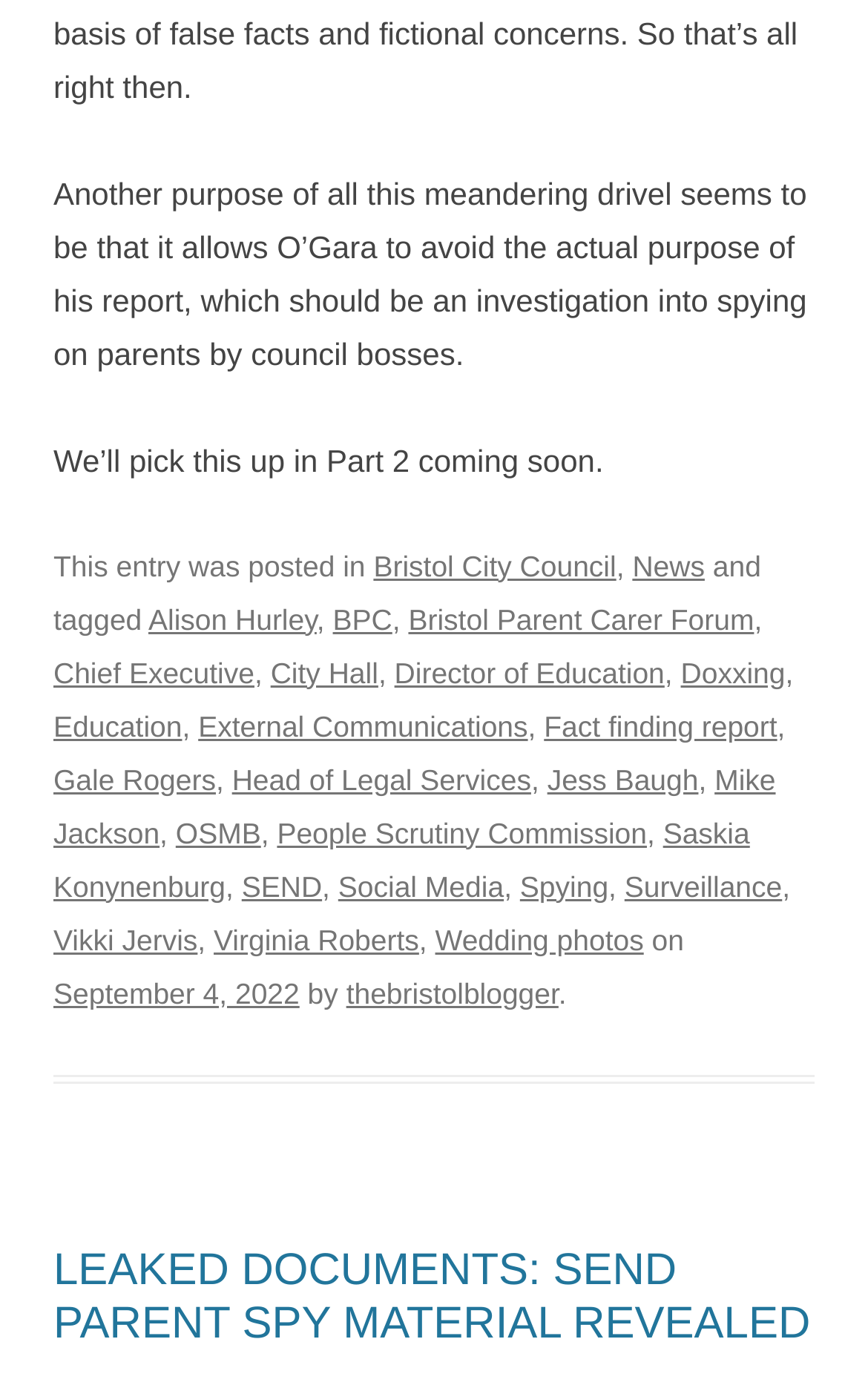Indicate the bounding box coordinates of the element that must be clicked to execute the instruction: "Click on the link to Bristol City Council". The coordinates should be given as four float numbers between 0 and 1, i.e., [left, top, right, bottom].

[0.43, 0.396, 0.71, 0.42]